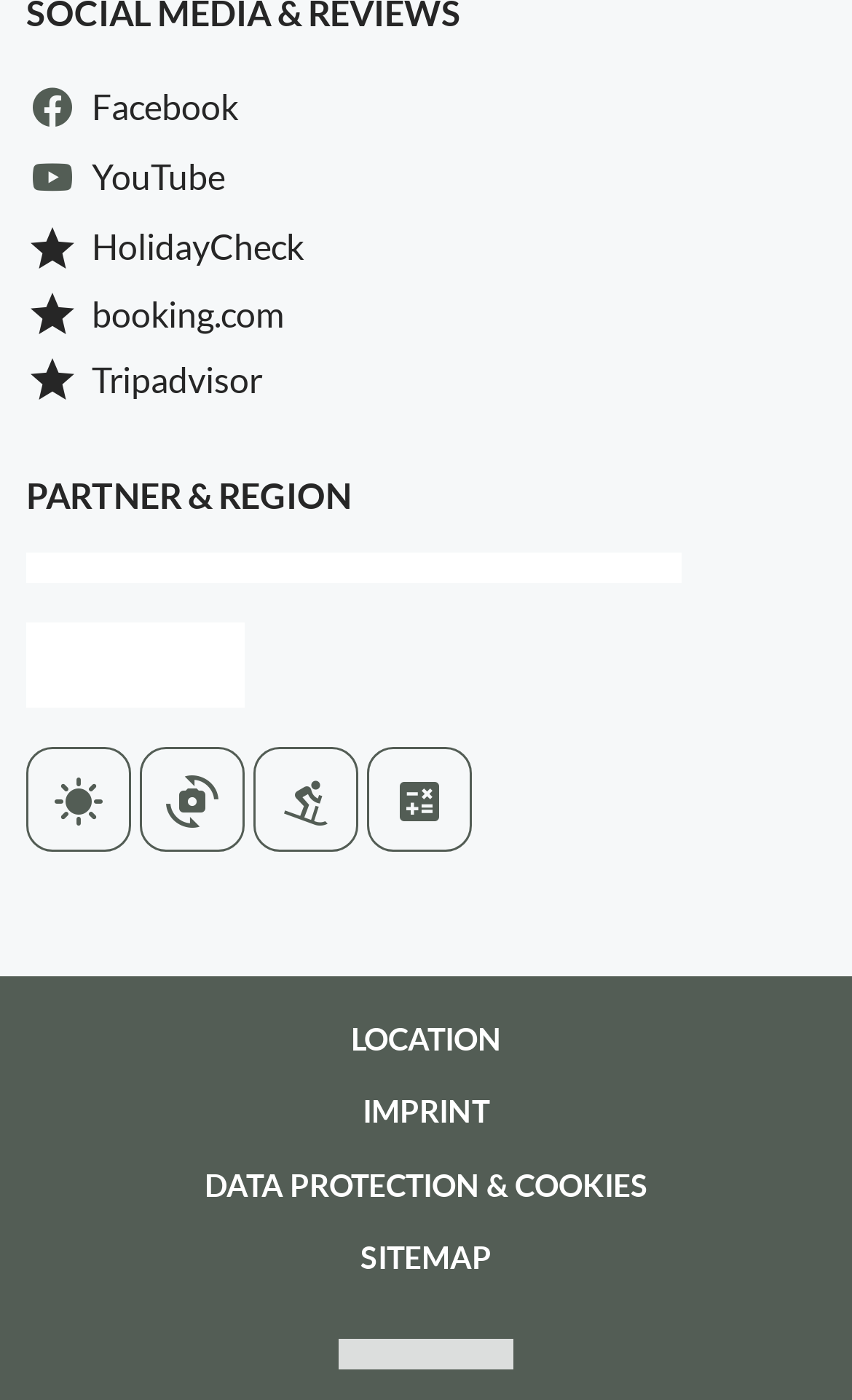Calculate the bounding box coordinates for the UI element based on the following description: "Data protection & Cookies". Ensure the coordinates are four float numbers between 0 and 1, i.e., [left, top, right, bottom].

[0.0, 0.82, 1.0, 0.872]